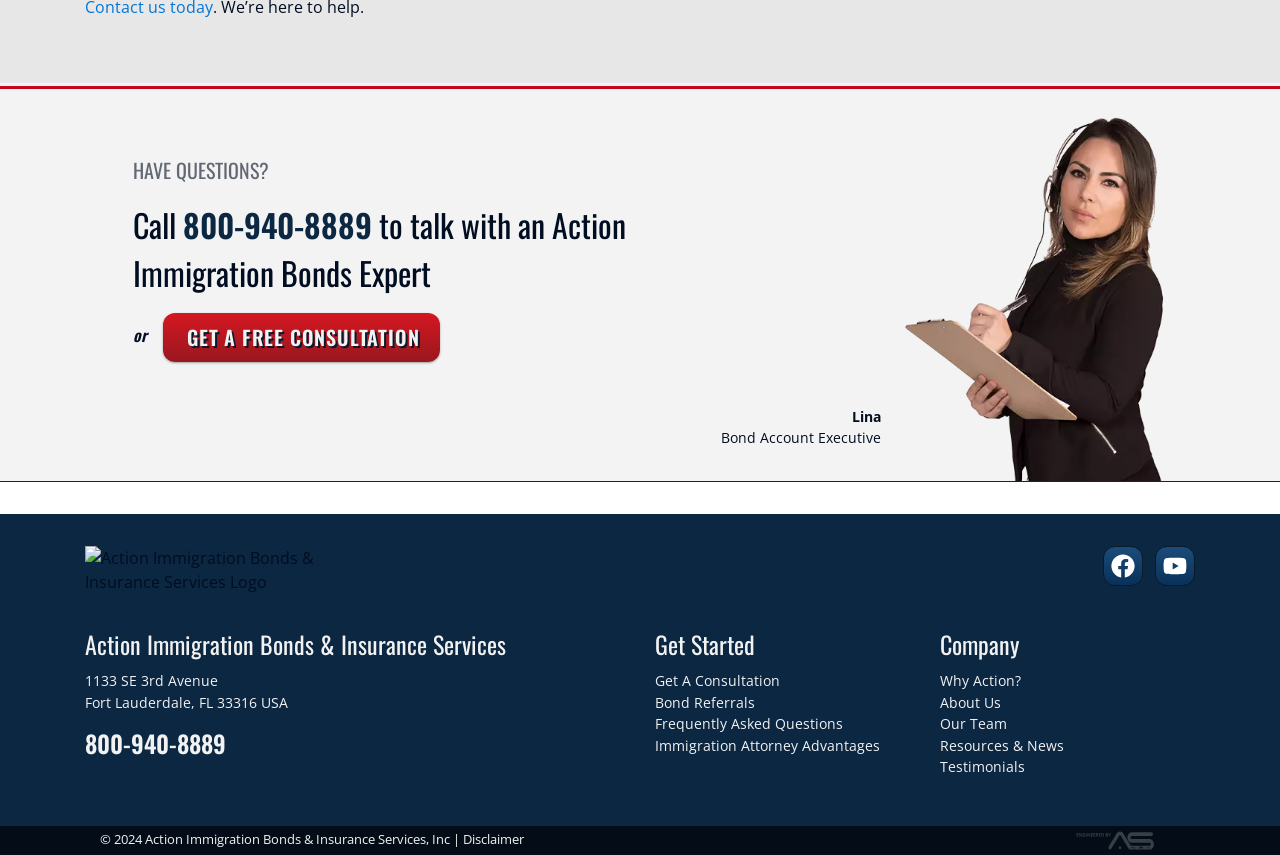Locate the bounding box coordinates of the clickable area needed to fulfill the instruction: "Get started".

[0.512, 0.732, 0.59, 0.774]